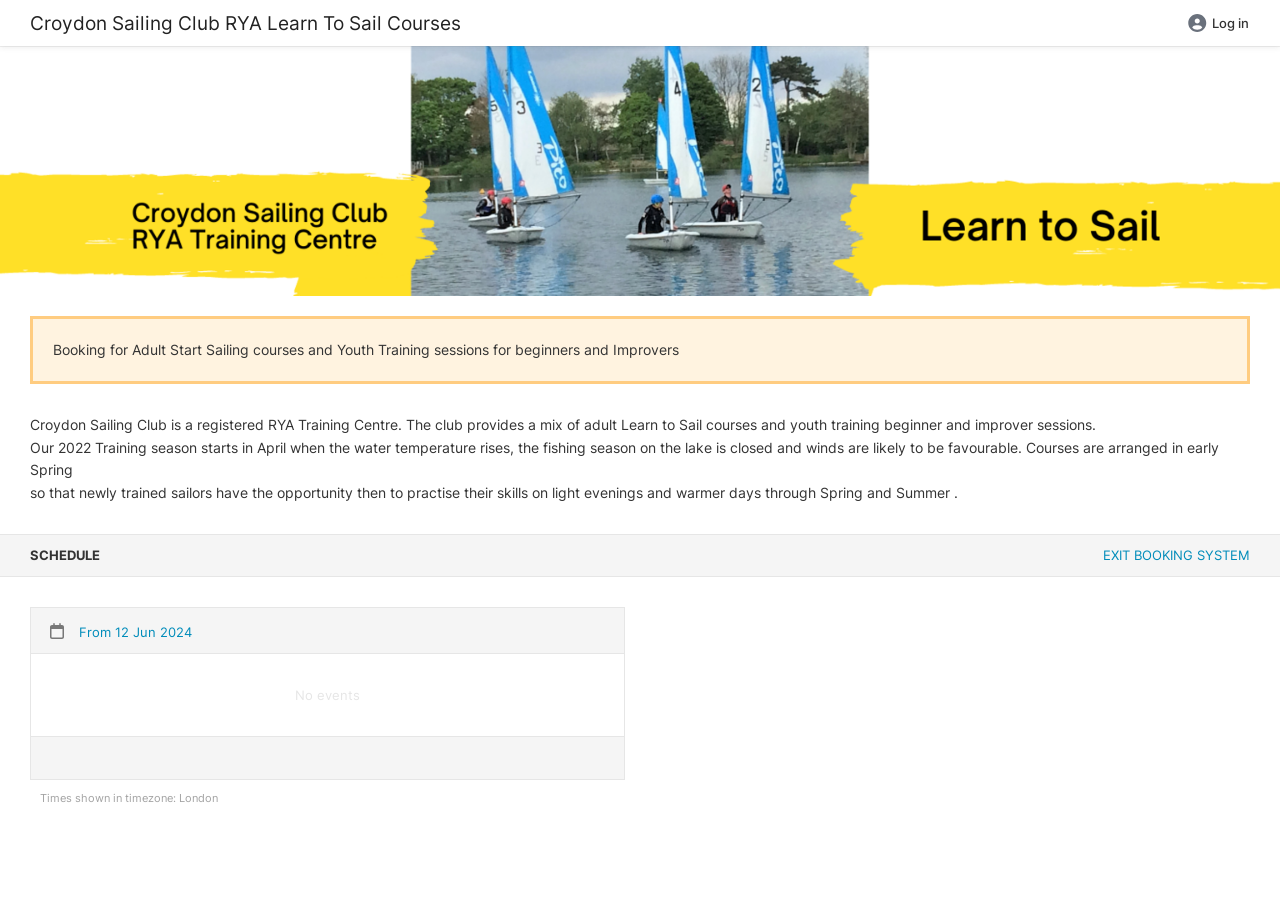From the details in the image, provide a thorough response to the question: When does the 2022 Training season start?

According to the webpage, the 2022 Training season starts in April when the water temperature rises, the fishing season on the lake is closed, and winds are likely to be favourable.